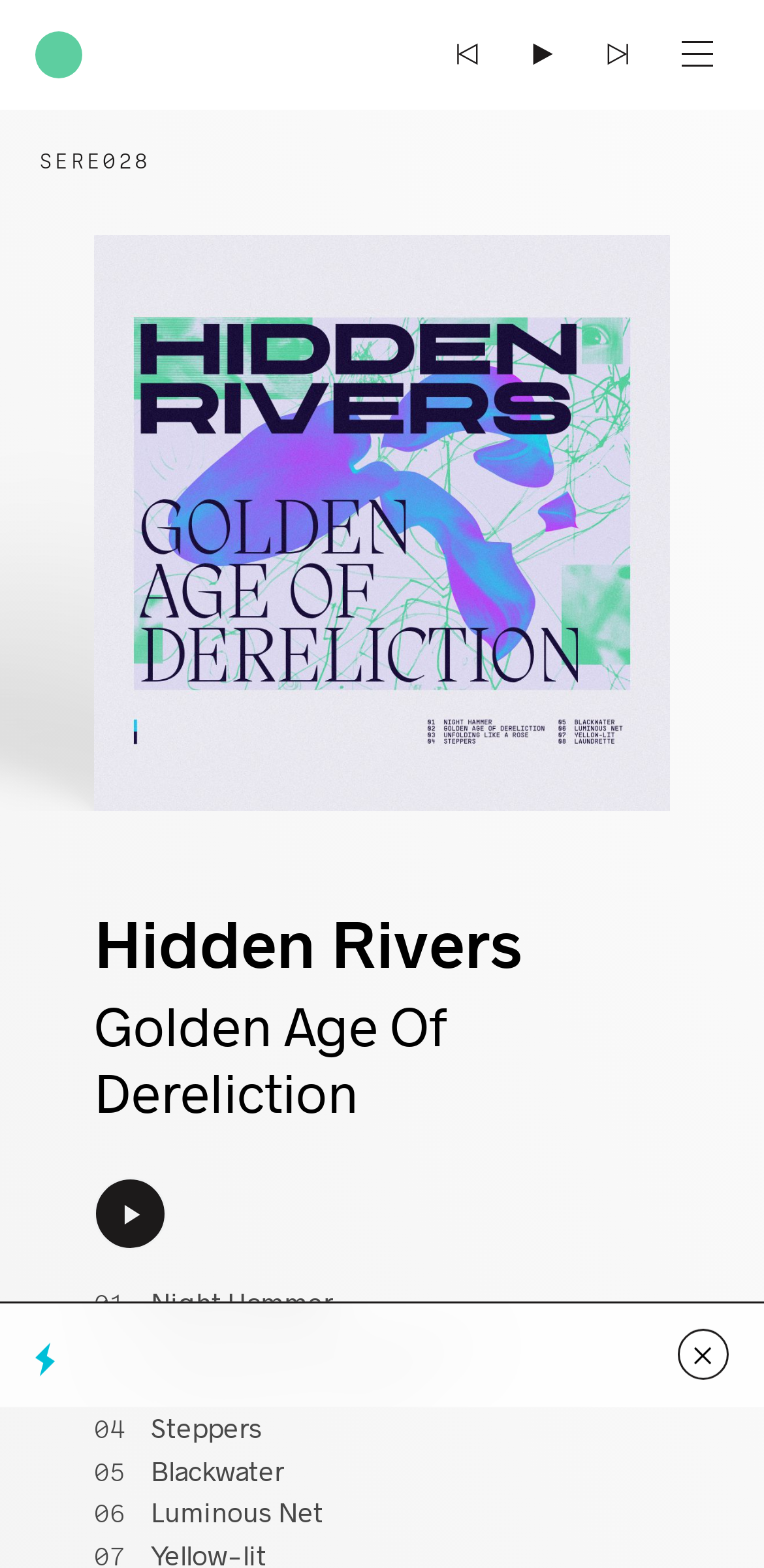Provide a brief response to the question below using a single word or phrase: 
What is the catalog number of the album?

SERE028